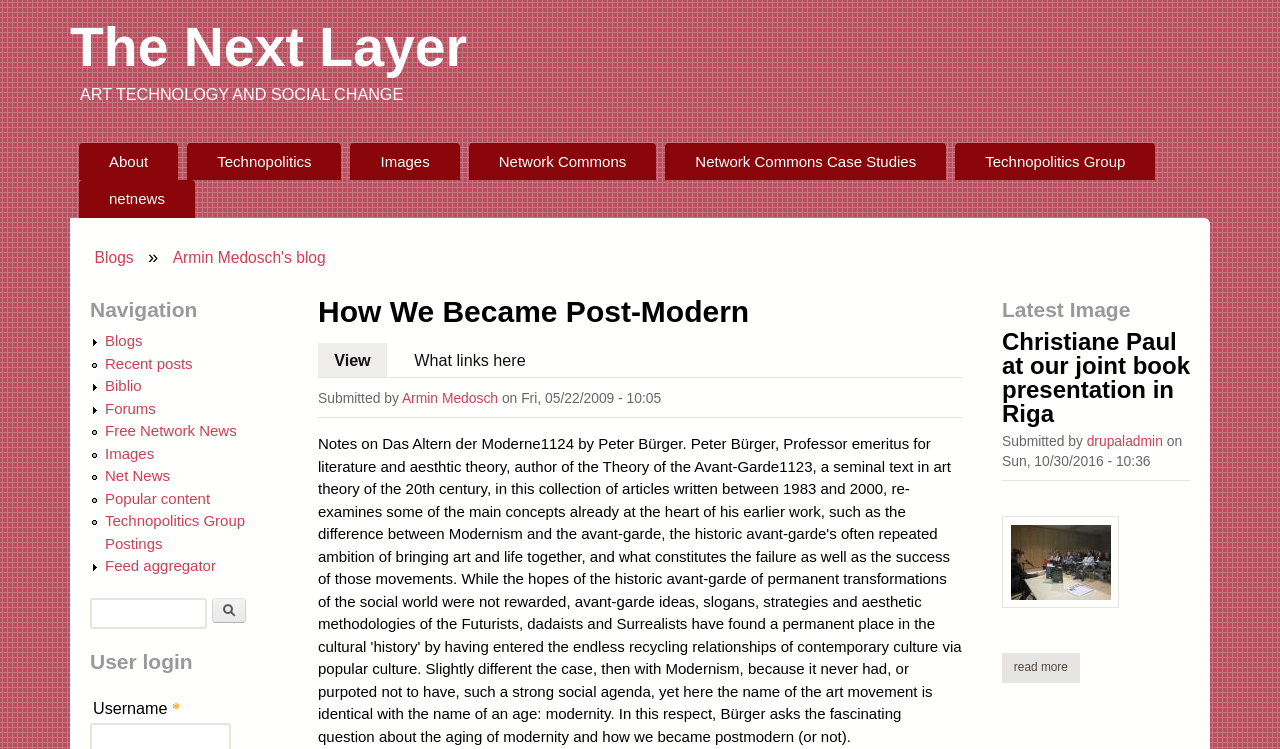Predict the bounding box coordinates of the area that should be clicked to accomplish the following instruction: "Read more about Christiane Paul at our joint book presentation in Riga". The bounding box coordinates should consist of four float numbers between 0 and 1, i.e., [left, top, right, bottom].

[0.783, 0.872, 0.844, 0.912]